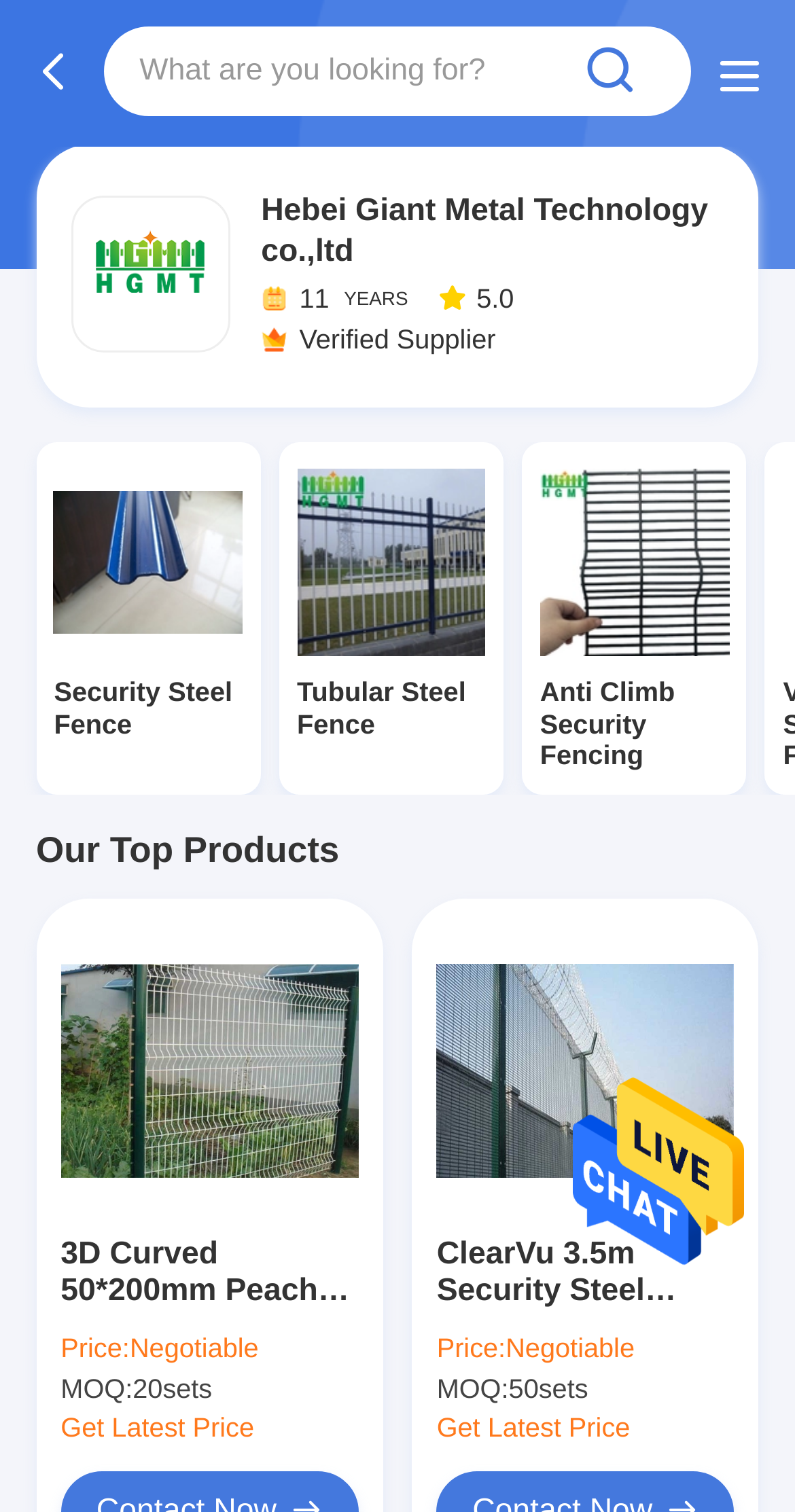What is the status of the company?
Using the visual information, answer the question in a single word or phrase.

Verified Supplier